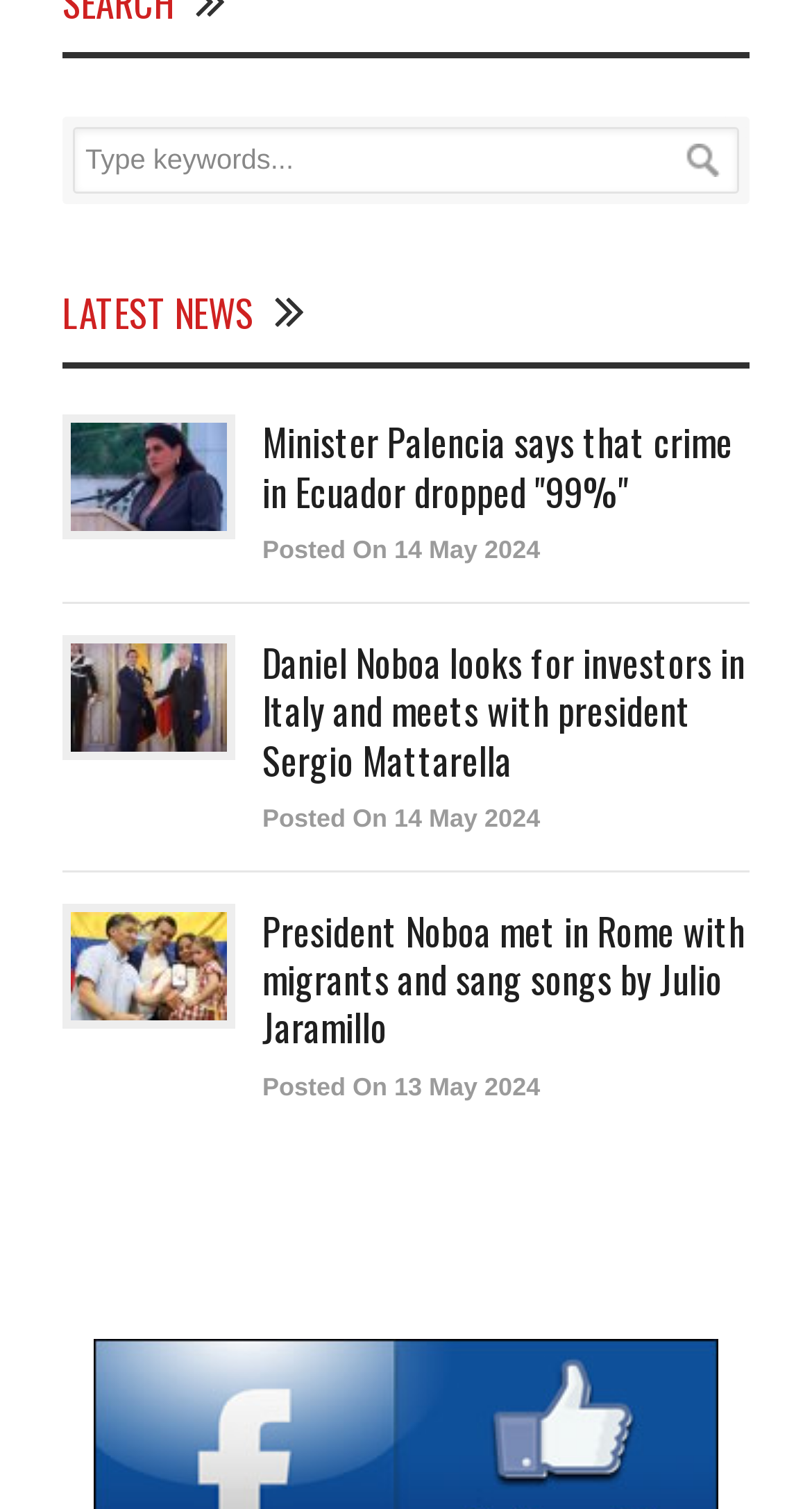Please determine the bounding box coordinates for the element that should be clicked to follow these instructions: "click on latest news".

[0.077, 0.189, 0.313, 0.225]